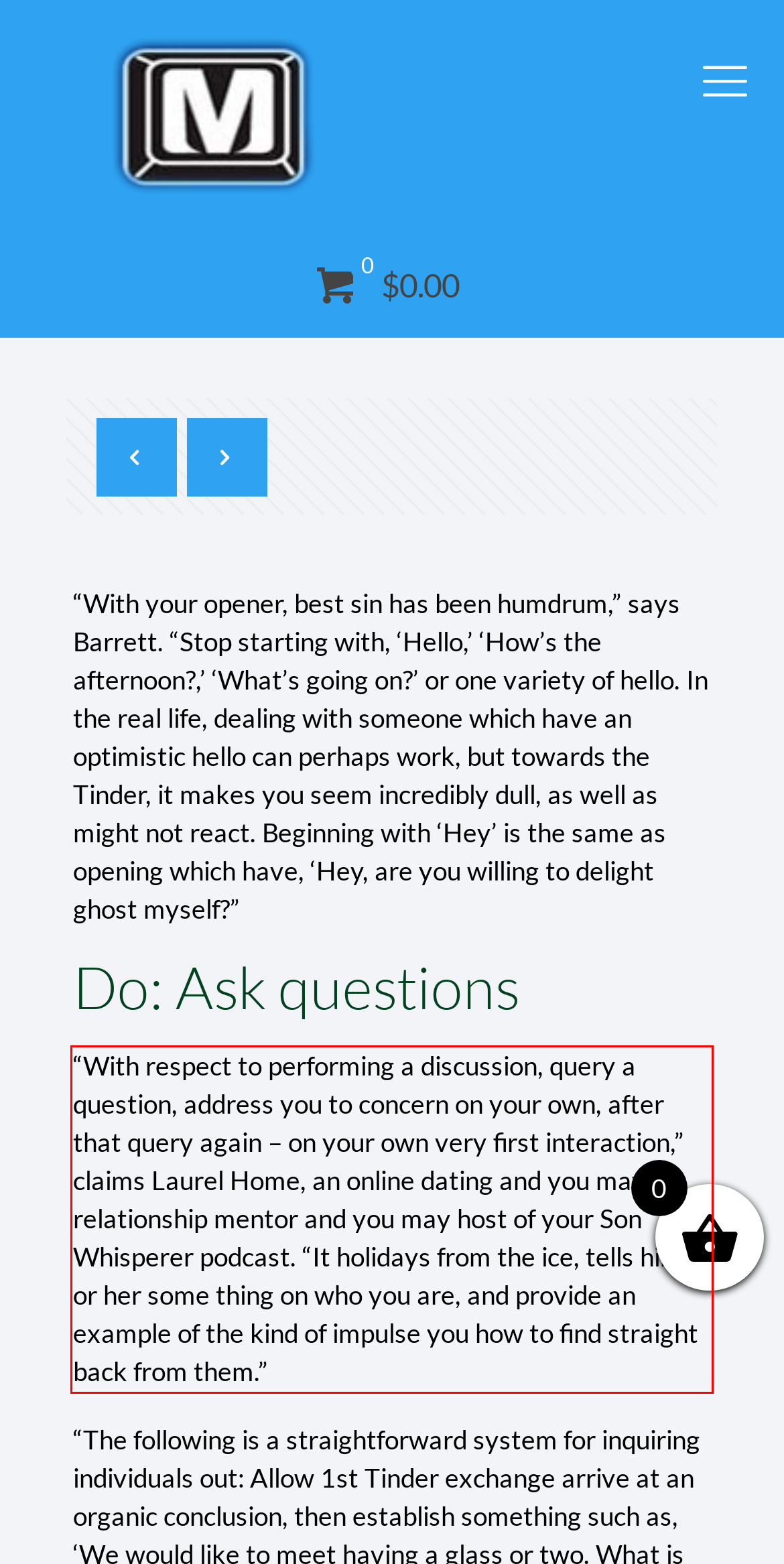In the given screenshot, locate the red bounding box and extract the text content from within it.

“With respect to performing a discussion, query a question, address you to concern on your own, after that query again – on your own very first interaction,” claims Laurel Home, an online dating and you may relationship mentor and you may host of your Son Whisperer podcast. “It holidays from the ice, tells him or her some thing on who you are, and provide an example of the kind of impulse you how to find straight back from them.”